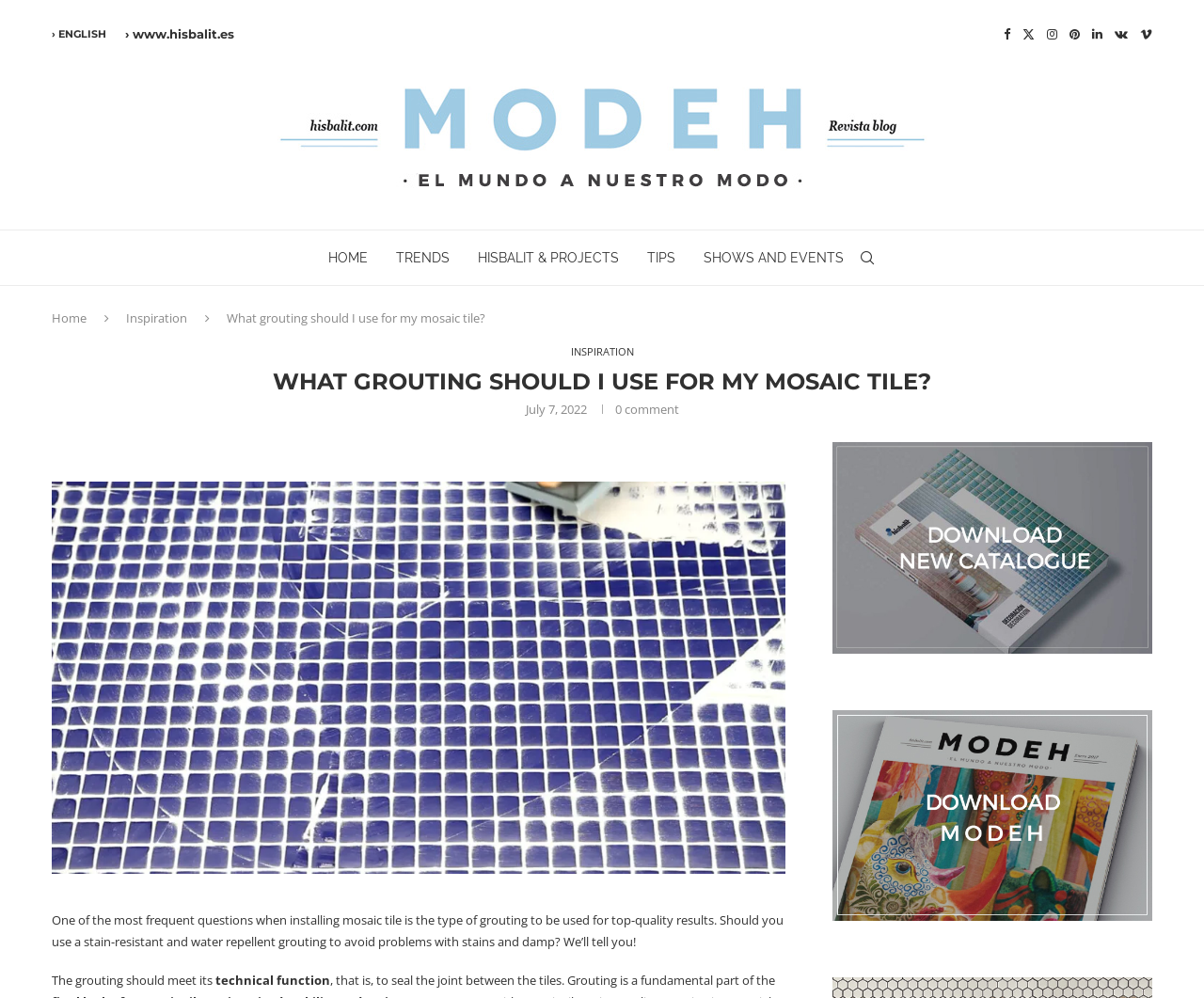Please determine the bounding box coordinates for the element that should be clicked to follow these instructions: "Search for something".

[0.712, 0.231, 0.728, 0.286]